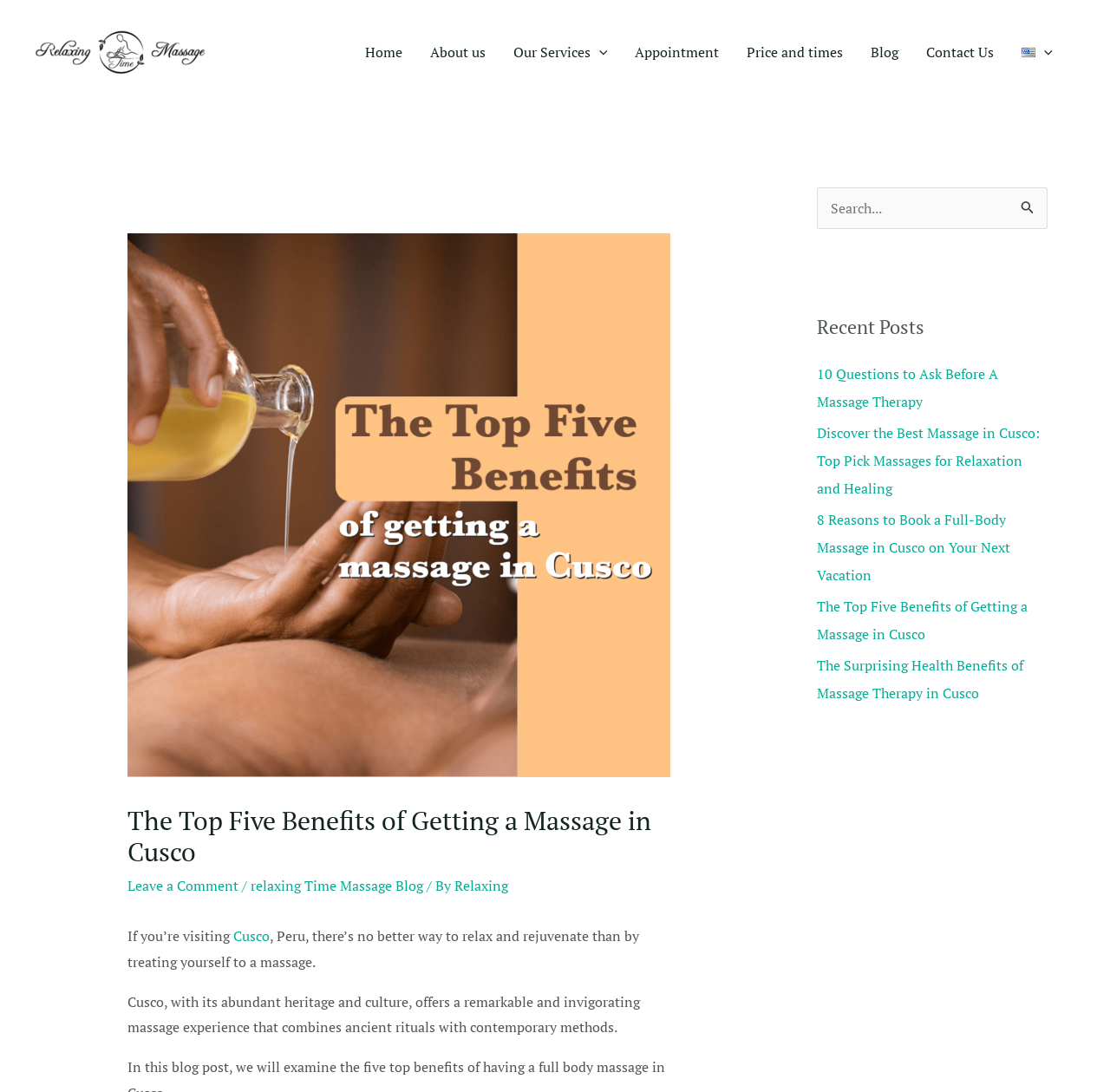Identify the bounding box coordinates of the section that should be clicked to achieve the task described: "Search for something".

[0.736, 0.172, 0.944, 0.21]